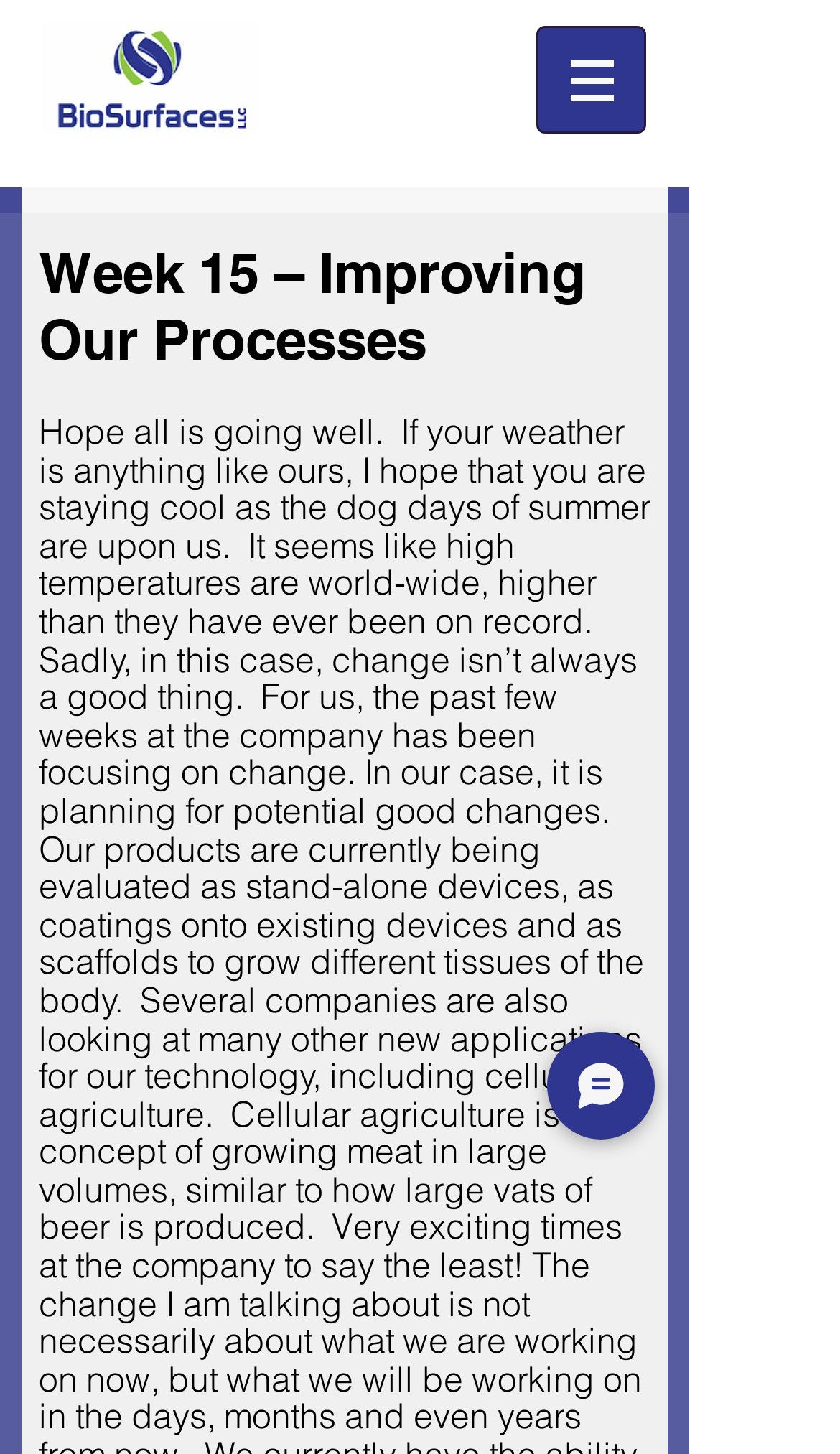What is the purpose of the button at the bottom right?
Answer the question in a detailed and comprehensive manner.

The button at the bottom right of the webpage is for chatting, as indicated by the image element with the text '' and the button element with the text 'Chat'.